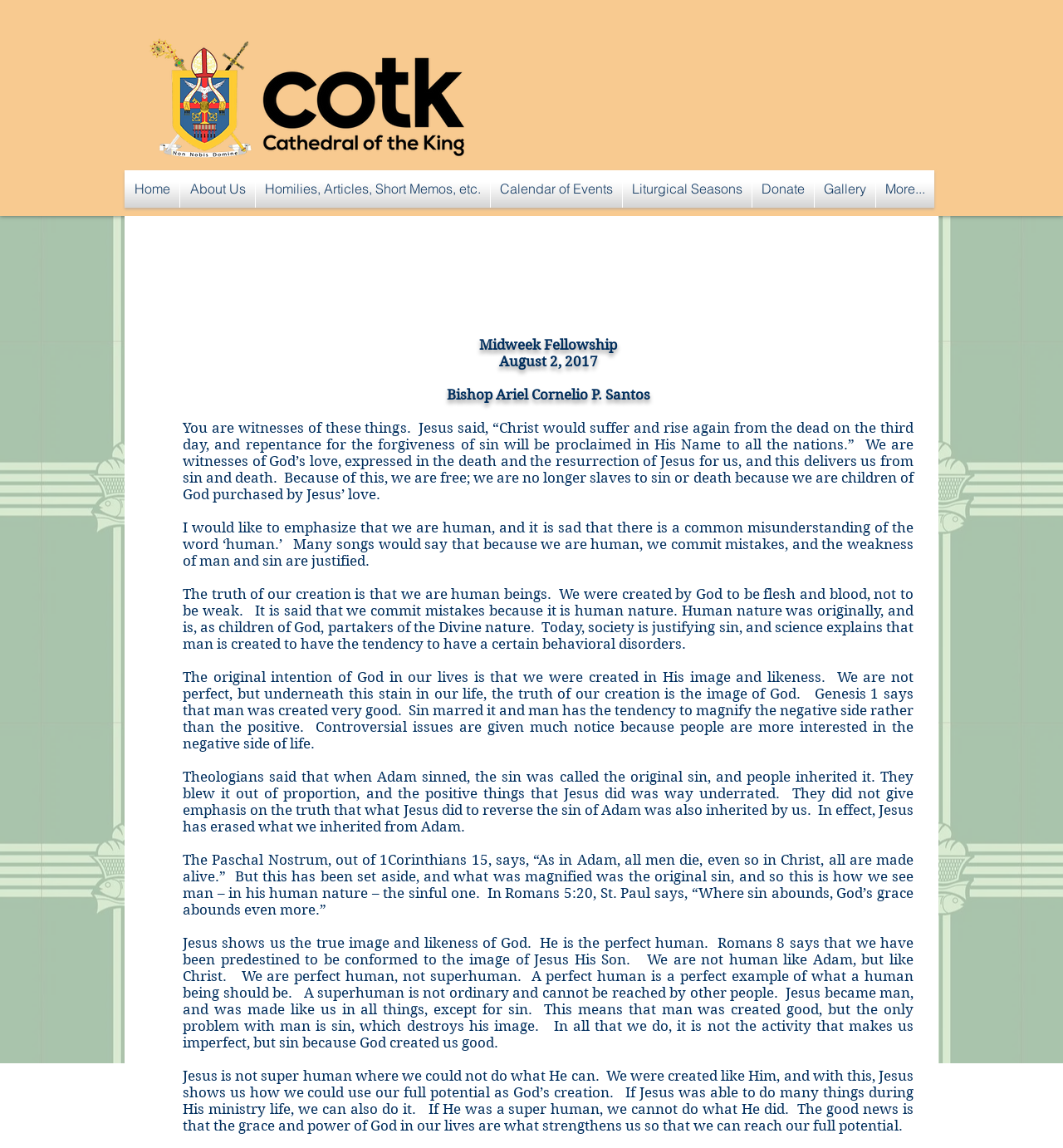Please identify the bounding box coordinates of the region to click in order to complete the task: "Click the 'More...' link". The coordinates must be four float numbers between 0 and 1, specified as [left, top, right, bottom].

[0.824, 0.148, 0.879, 0.181]